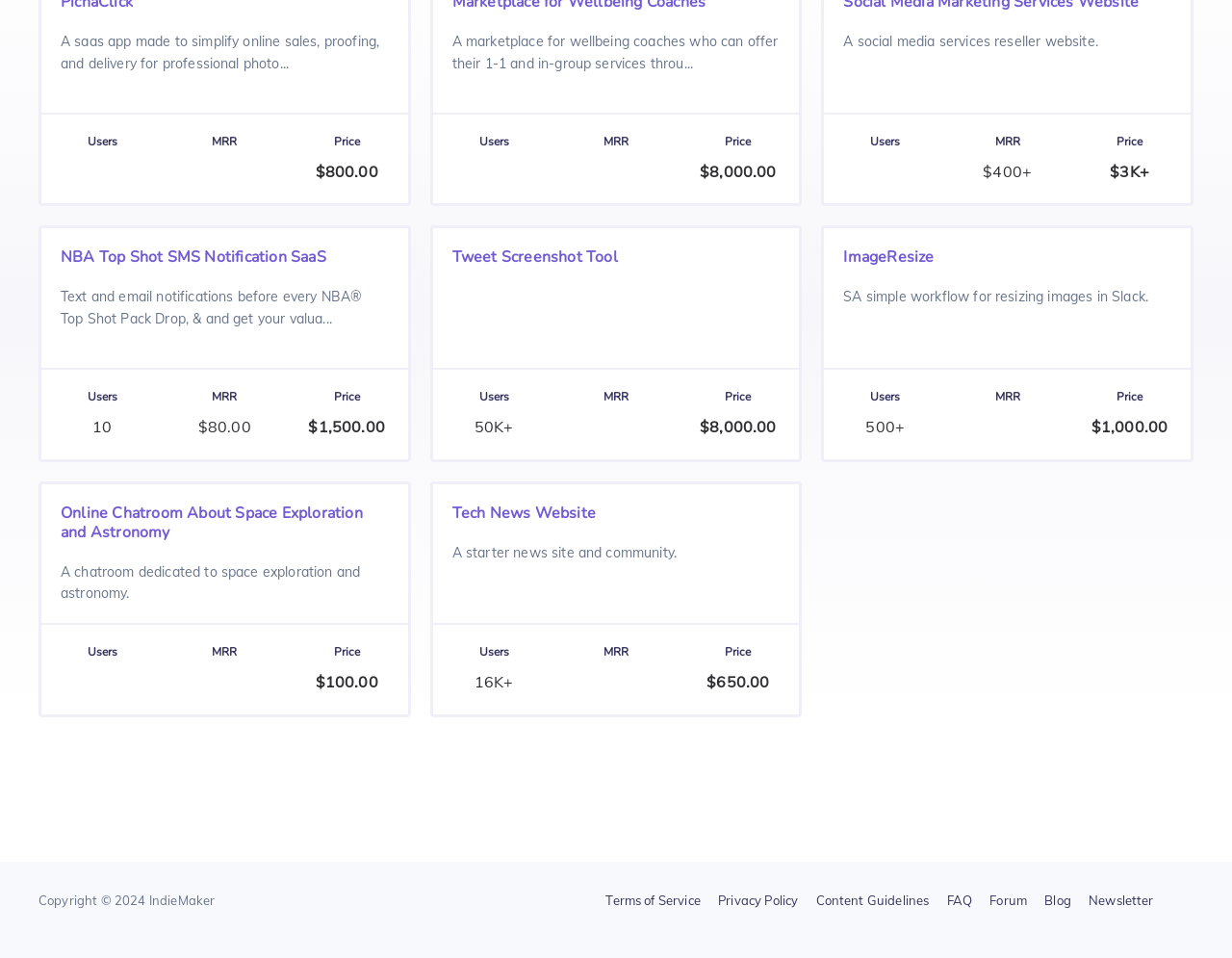Please determine the bounding box coordinates of the area that needs to be clicked to complete this task: 'View NBA Top Shot SMS Notification SaaS details'. The coordinates must be four float numbers between 0 and 1, formatted as [left, top, right, bottom].

[0.031, 0.236, 0.333, 0.482]